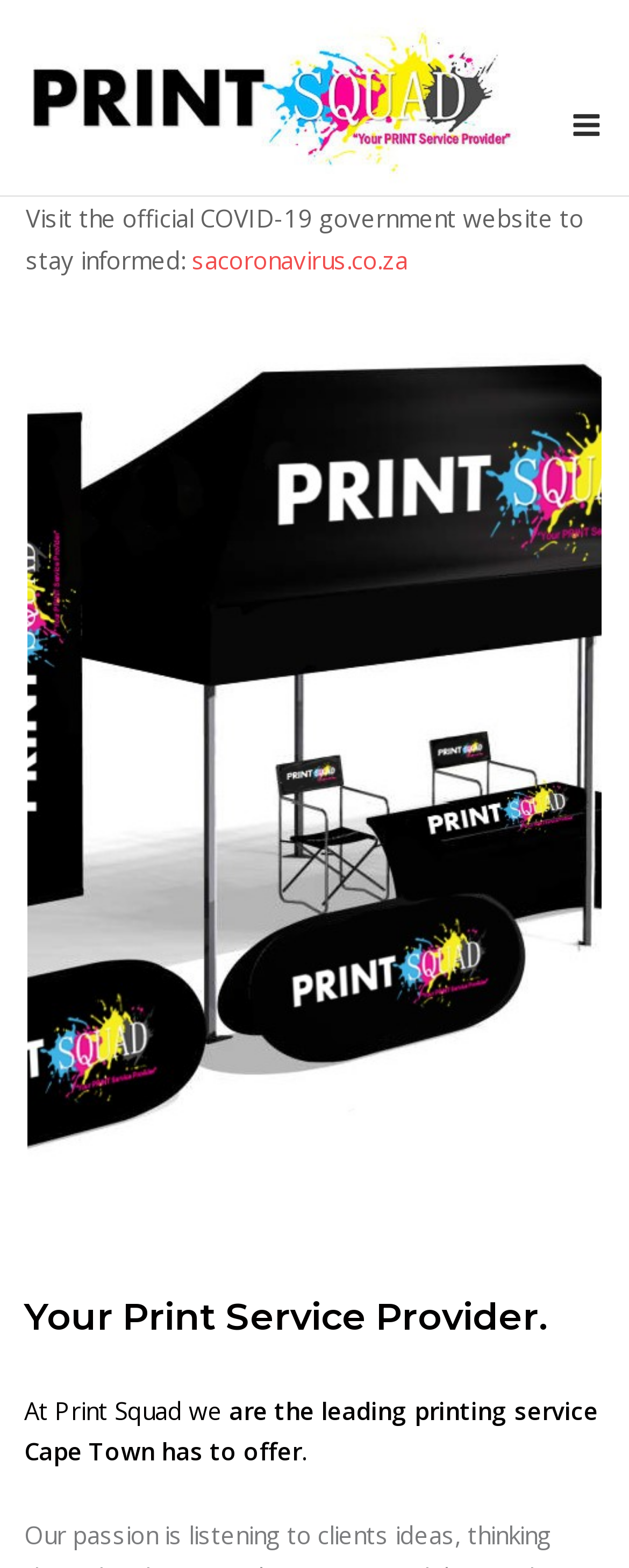Please provide a comprehensive answer to the question based on the screenshot: What is the tone of the company's introduction?

The tone of the company's introduction is confident, as they claim to be the leading printing service in Cape Town and introduce themselves with a bold statement 'Your Print Service Provider'.